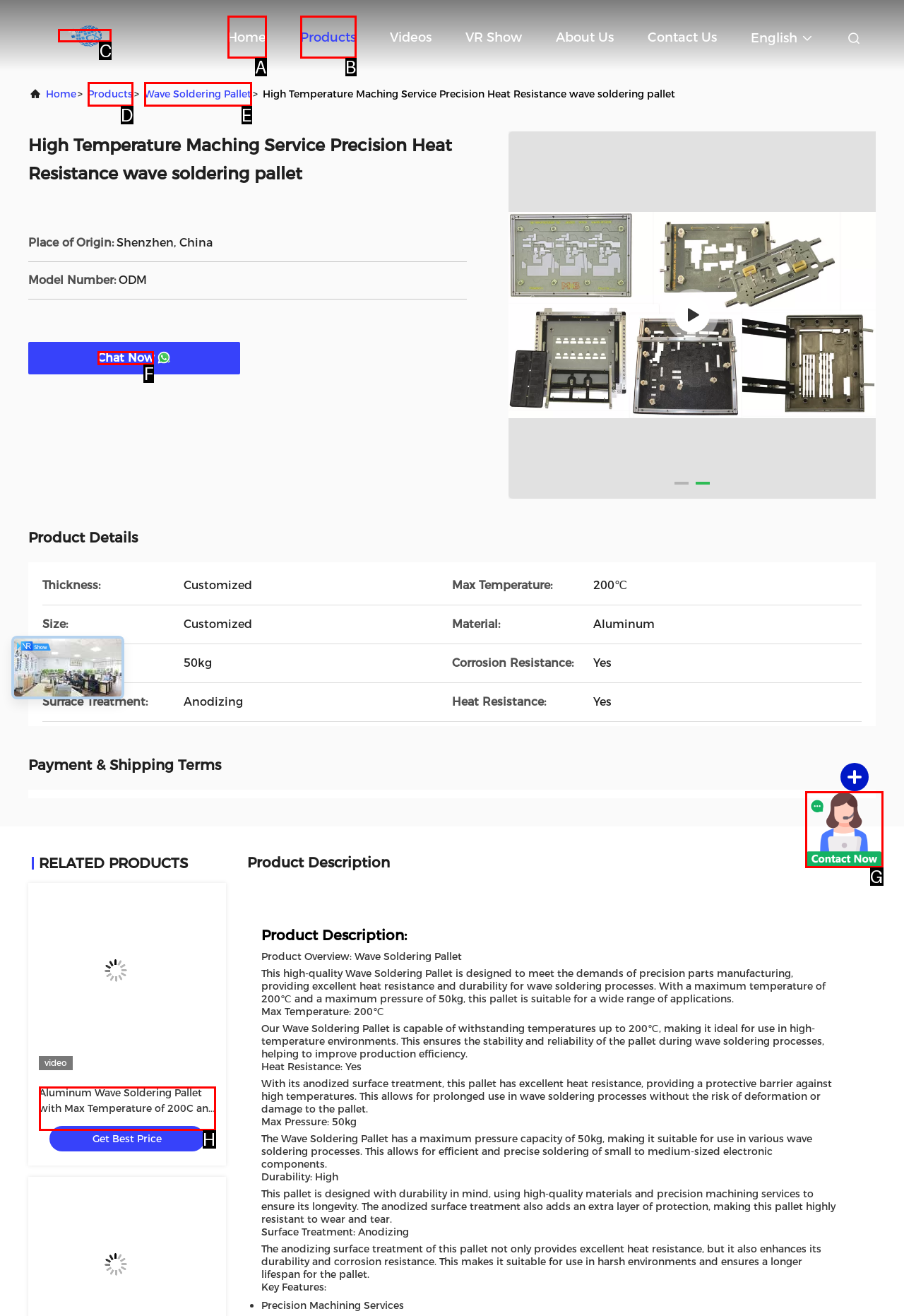What is the letter of the UI element you should click to Chat with the seller? Provide the letter directly.

F